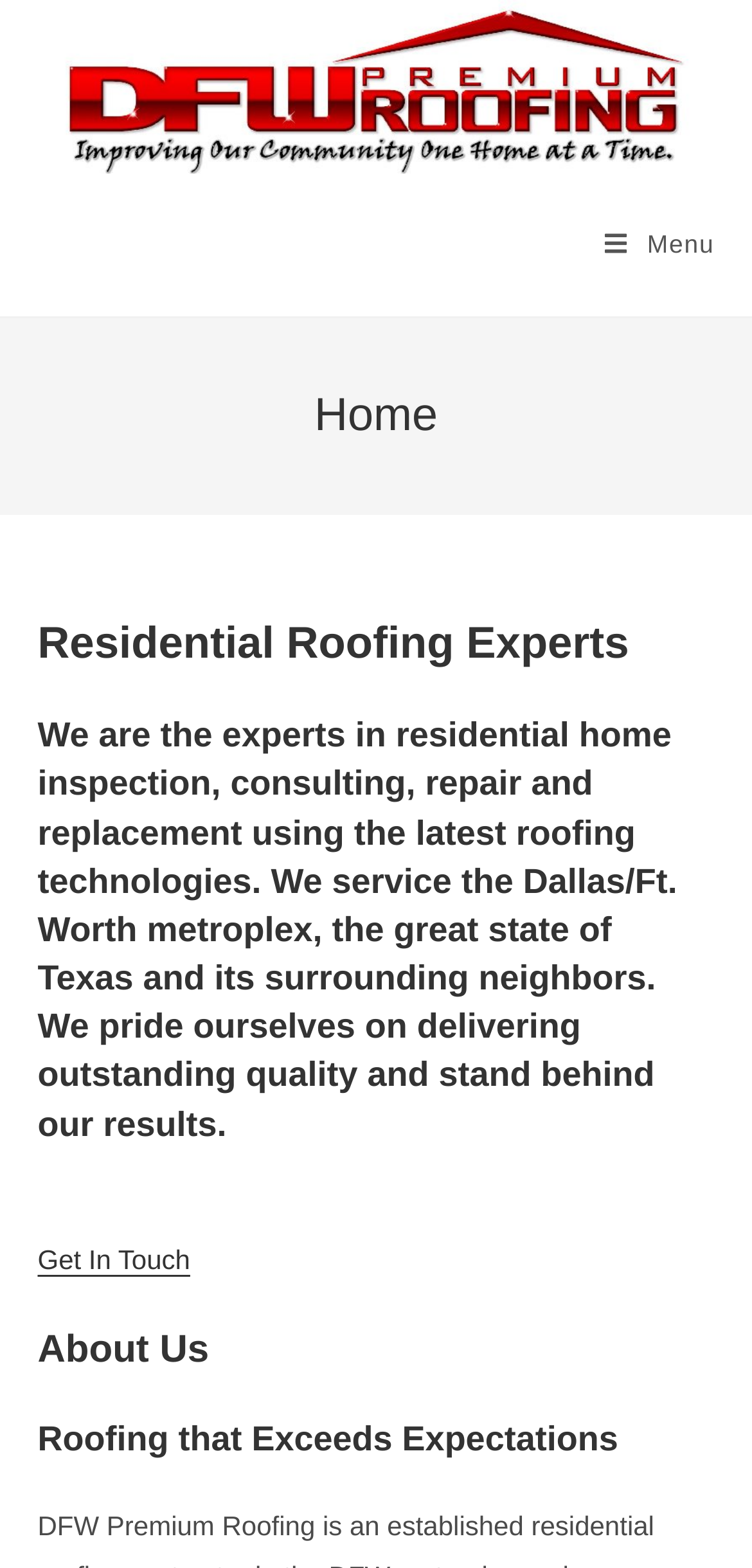Give the bounding box coordinates for this UI element: "alt="DFW Prem Roof logo"". The coordinates should be four float numbers between 0 and 1, arranged as [left, top, right, bottom].

[0.05, 0.044, 0.95, 0.064]